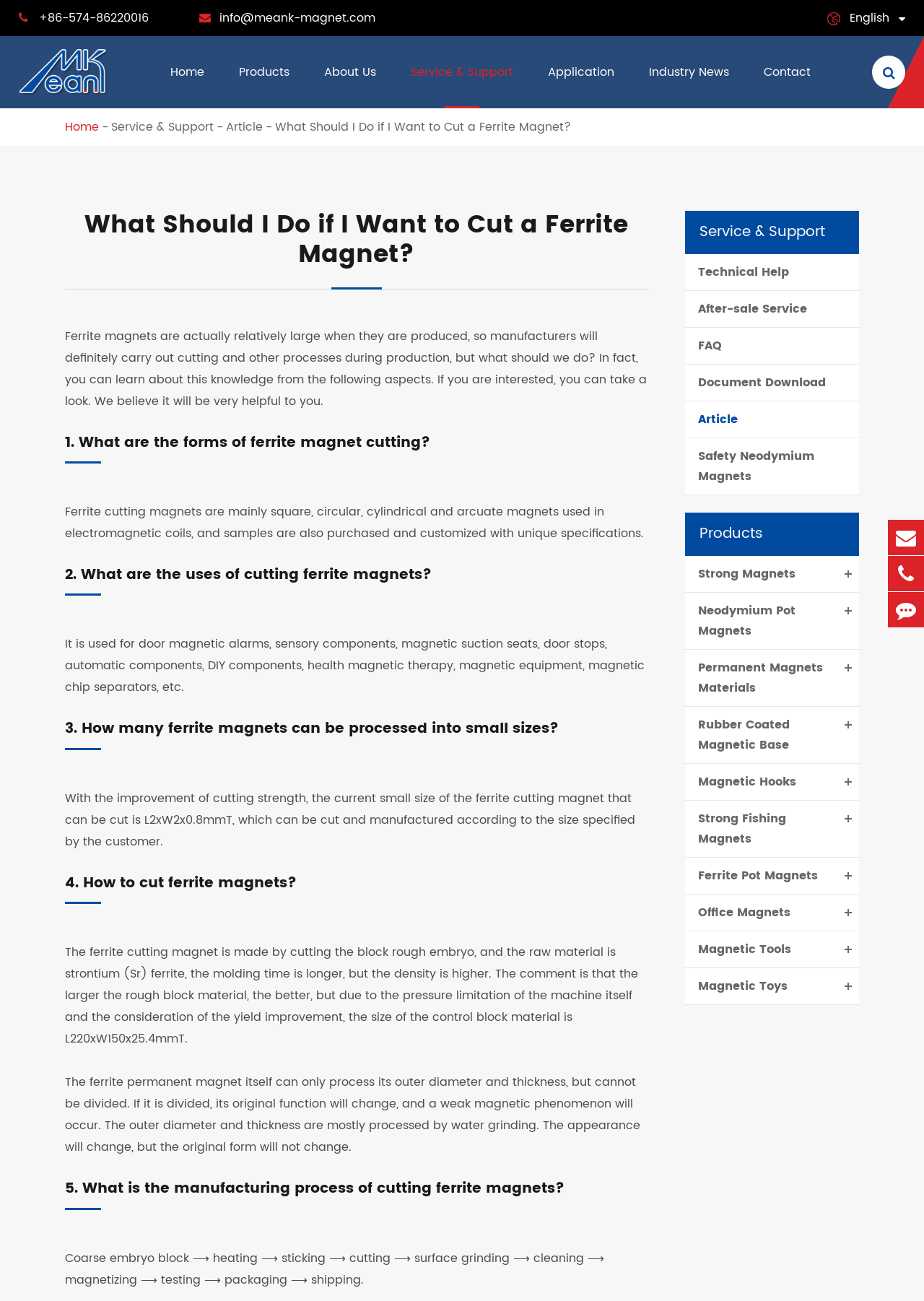How many steps are involved in the manufacturing process of cutting ferrite magnets?
We need a detailed and exhaustive answer to the question. Please elaborate.

I read the section '5. What is the manufacturing process of cutting ferrite magnets?' and counted the number of steps involved, which are coarse embryo block, heating, sticking, cutting, surface grinding, cleaning, magnetizing, testing, packaging, and shipping.